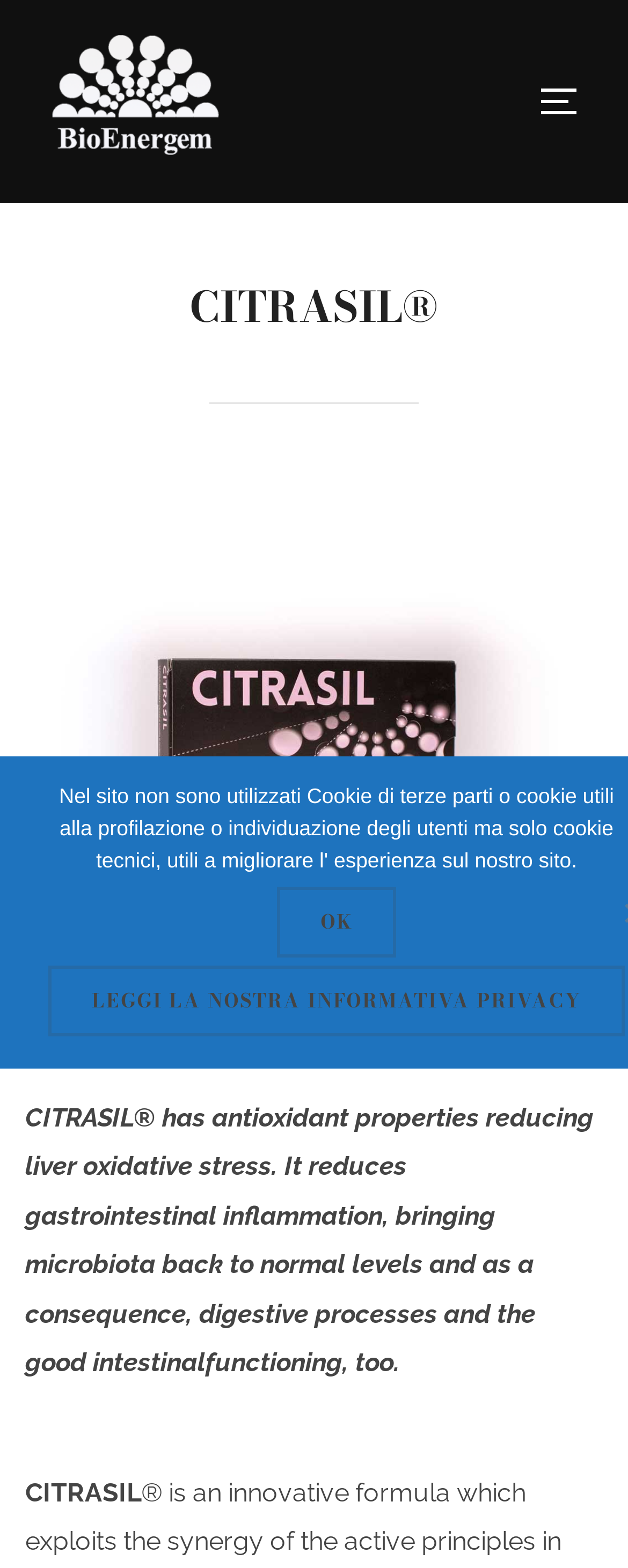Please provide a brief answer to the question using only one word or phrase: 
How many links are there in the top section?

2